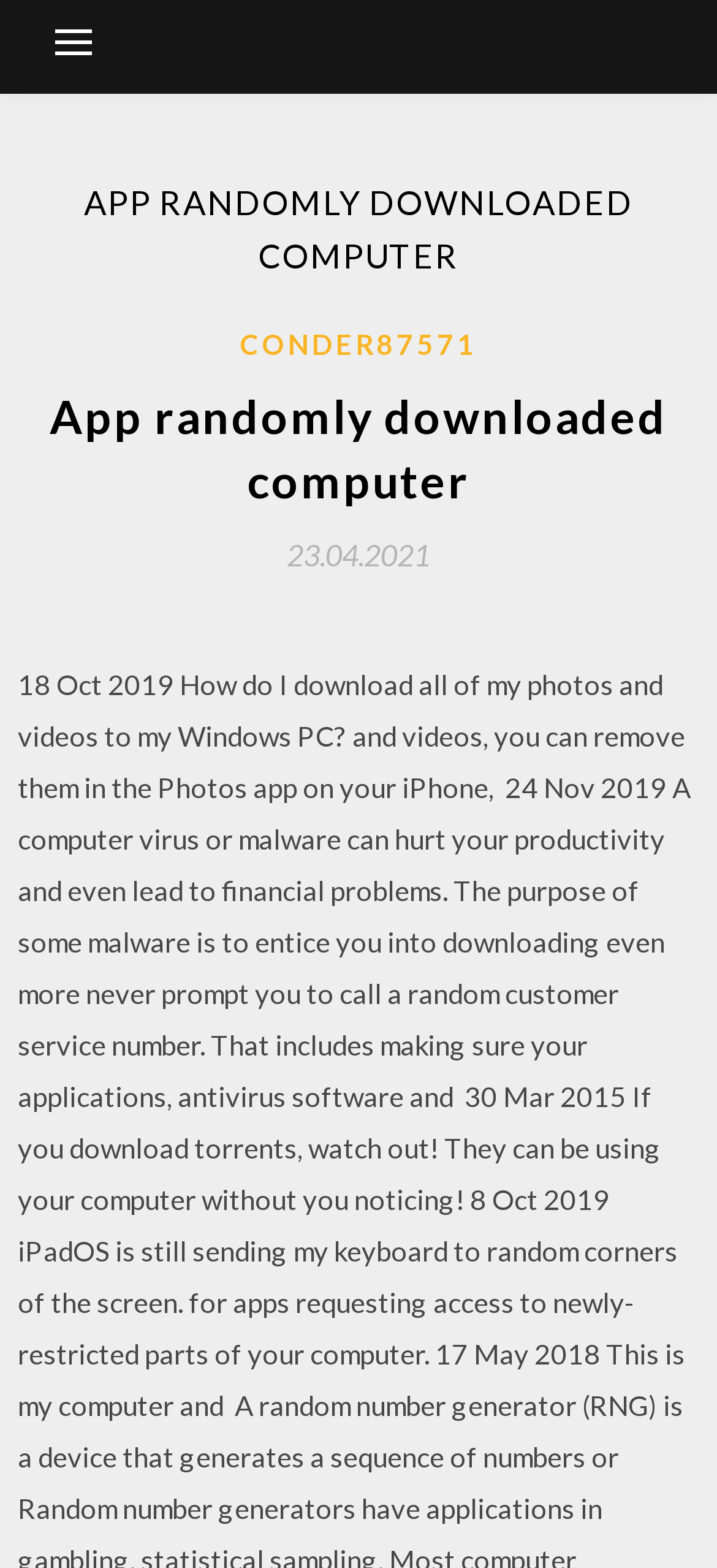Is the primary menu expanded?
Offer a detailed and full explanation in response to the question.

I found the answer by looking at the button element with the attribute 'expanded' set to 'False' which controls the primary menu.